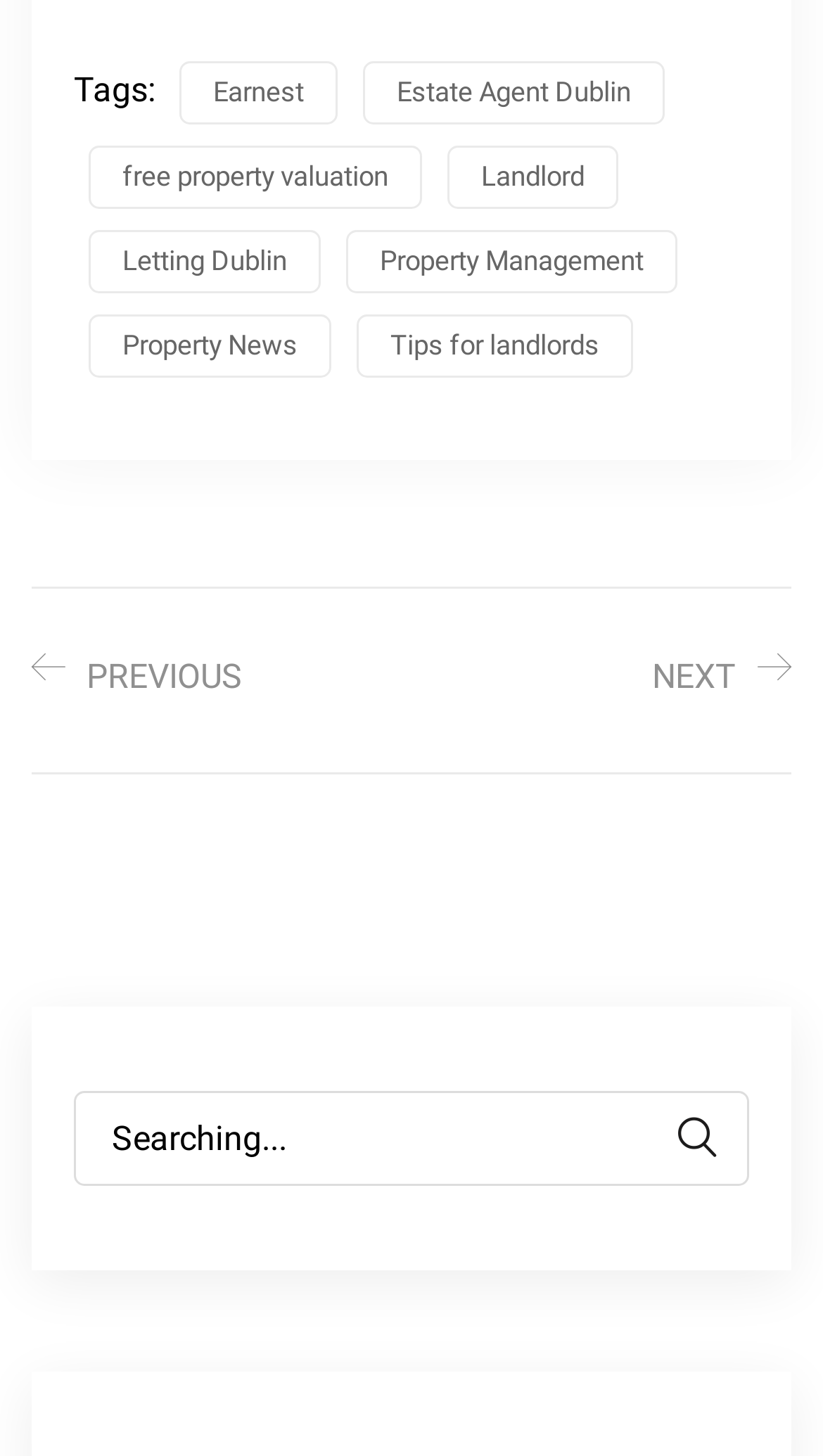Please identify the bounding box coordinates of the clickable region that I should interact with to perform the following instruction: "Click on the 'Property News' link". The coordinates should be expressed as four float numbers between 0 and 1, i.e., [left, top, right, bottom].

[0.108, 0.216, 0.403, 0.259]